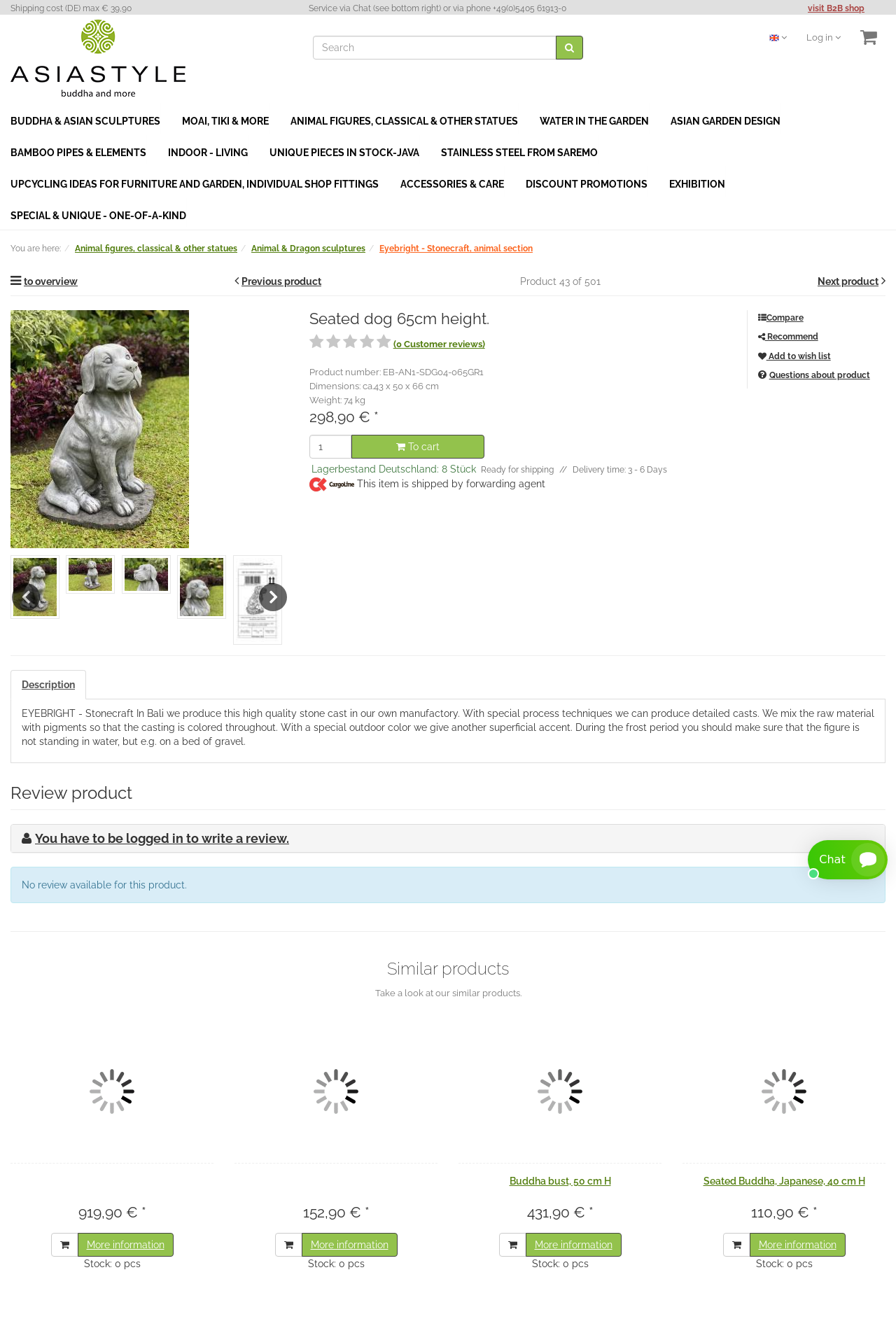Respond with a single word or short phrase to the following question: 
What is the weight of the seated dog?

74 kg